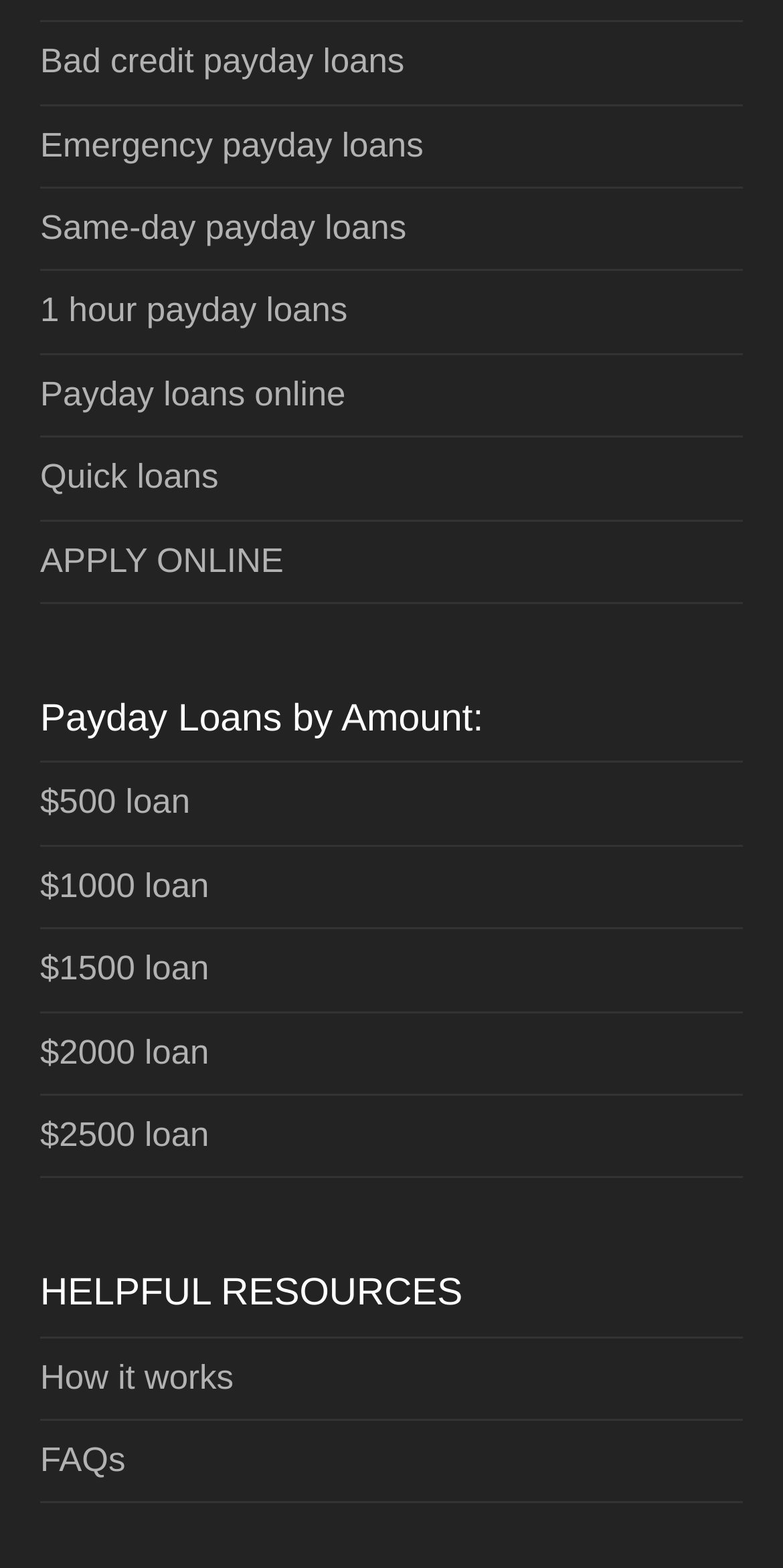Locate the UI element described as follows: "Bad credit payday loans". Return the bounding box coordinates as four float numbers between 0 and 1 in the order [left, top, right, bottom].

[0.051, 0.027, 0.517, 0.051]